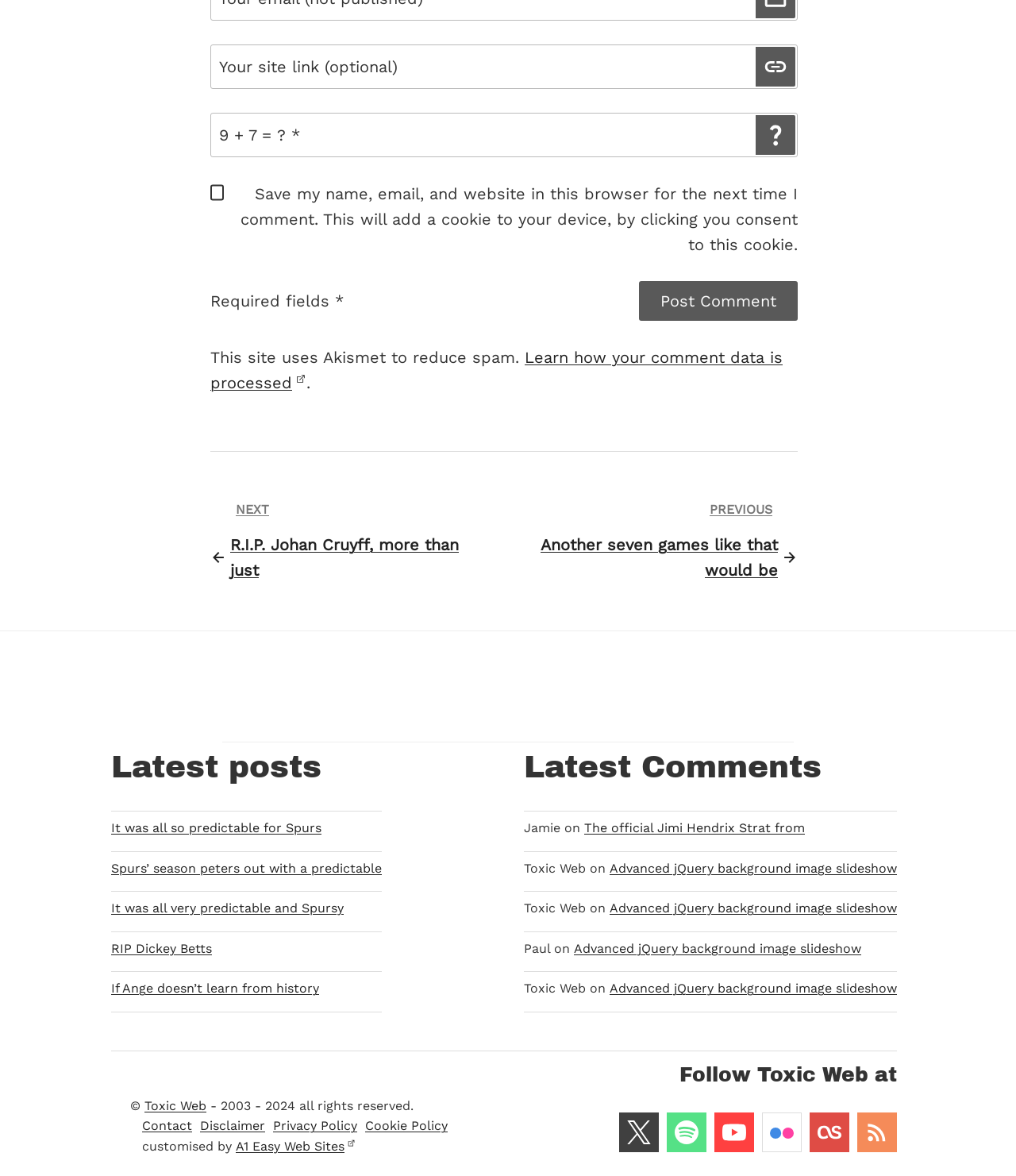Determine the bounding box for the described HTML element: "RIP Dickey Betts". Ensure the coordinates are four float numbers between 0 and 1 in the format [left, top, right, bottom].

[0.109, 0.798, 0.376, 0.815]